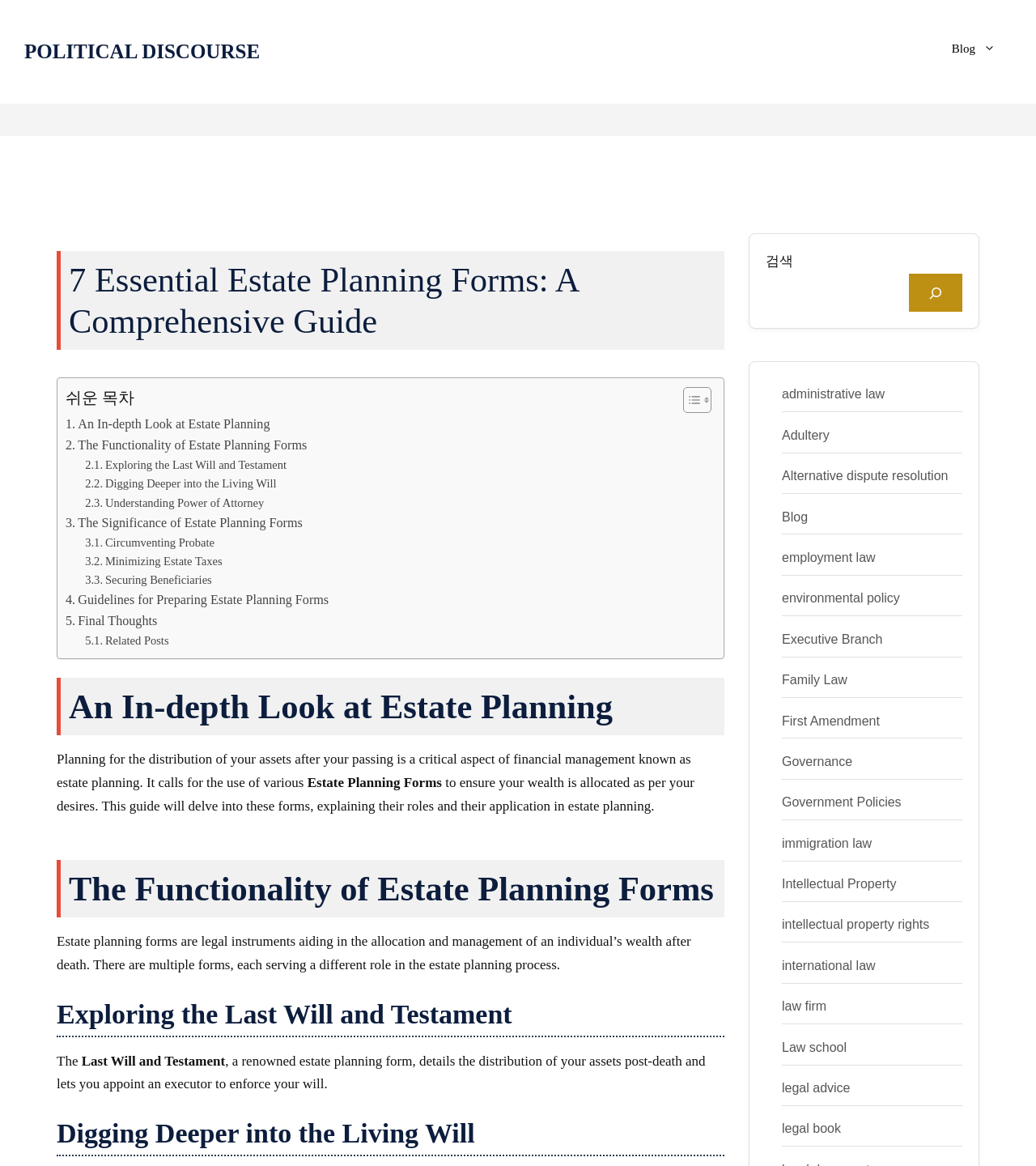Provide the bounding box coordinates for the area that should be clicked to complete the instruction: "Search for something".

[0.739, 0.235, 0.87, 0.268]